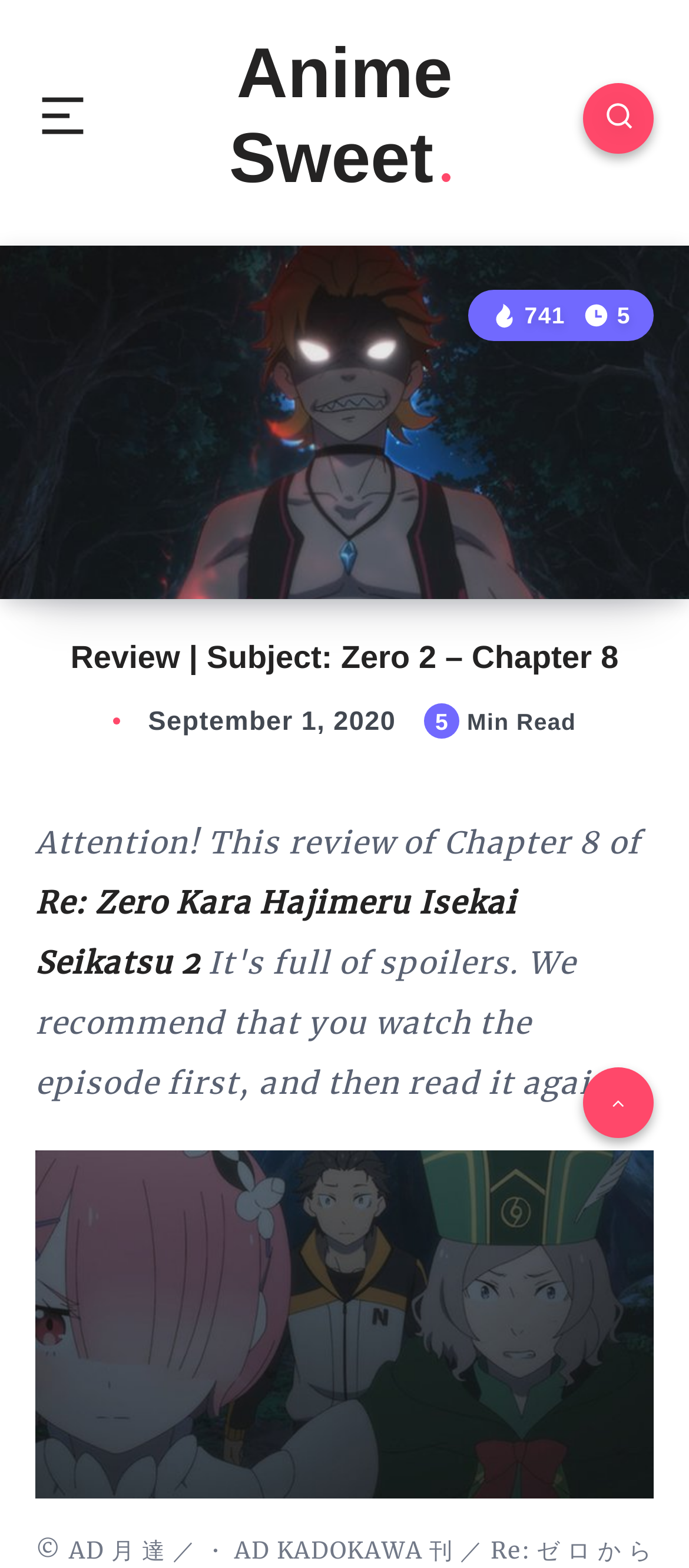When was this review published?
Based on the image, respond with a single word or phrase.

September 1, 2020